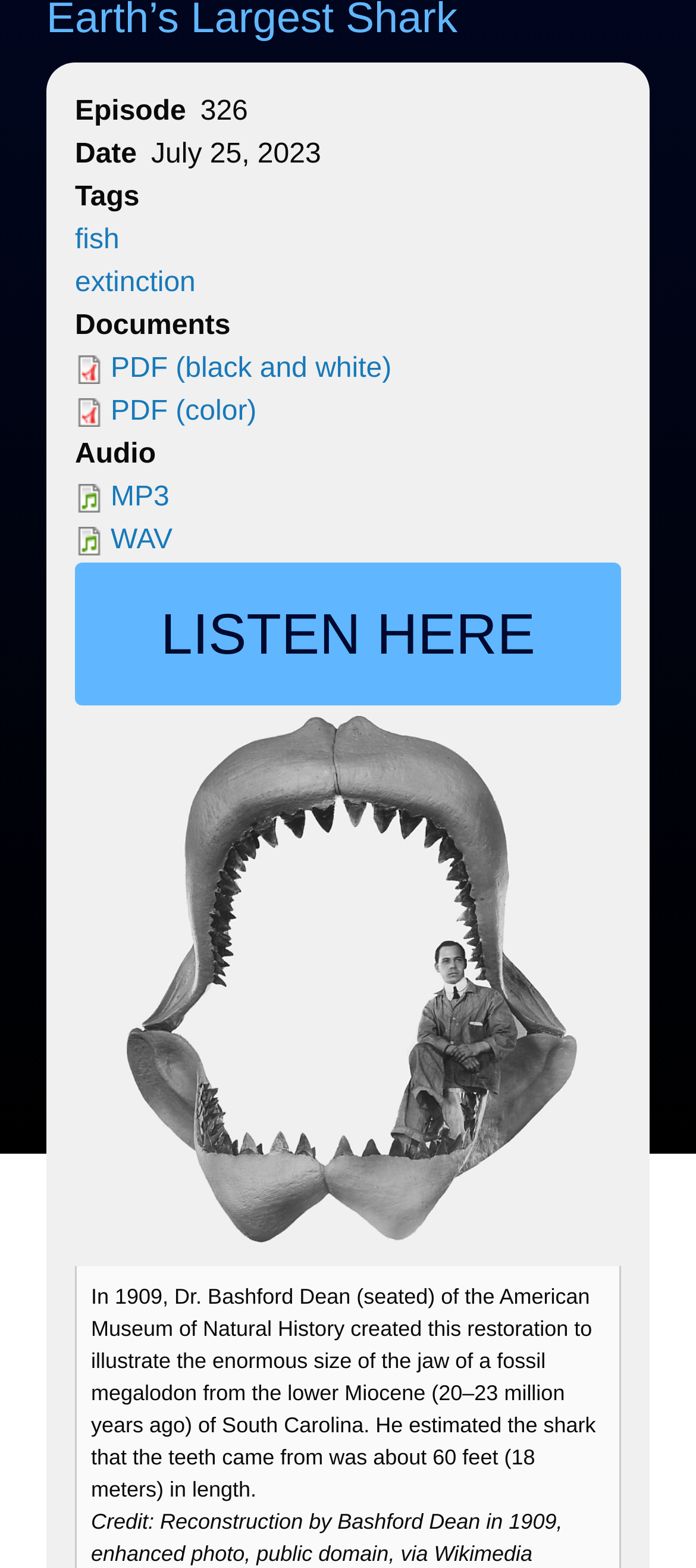From the element description WAV, predict the bounding box coordinates of the UI element. The coordinates must be specified in the format (top-left x, top-left y, bottom-right x, bottom-right y) and should be within the 0 to 1 range.

[0.159, 0.335, 0.248, 0.354]